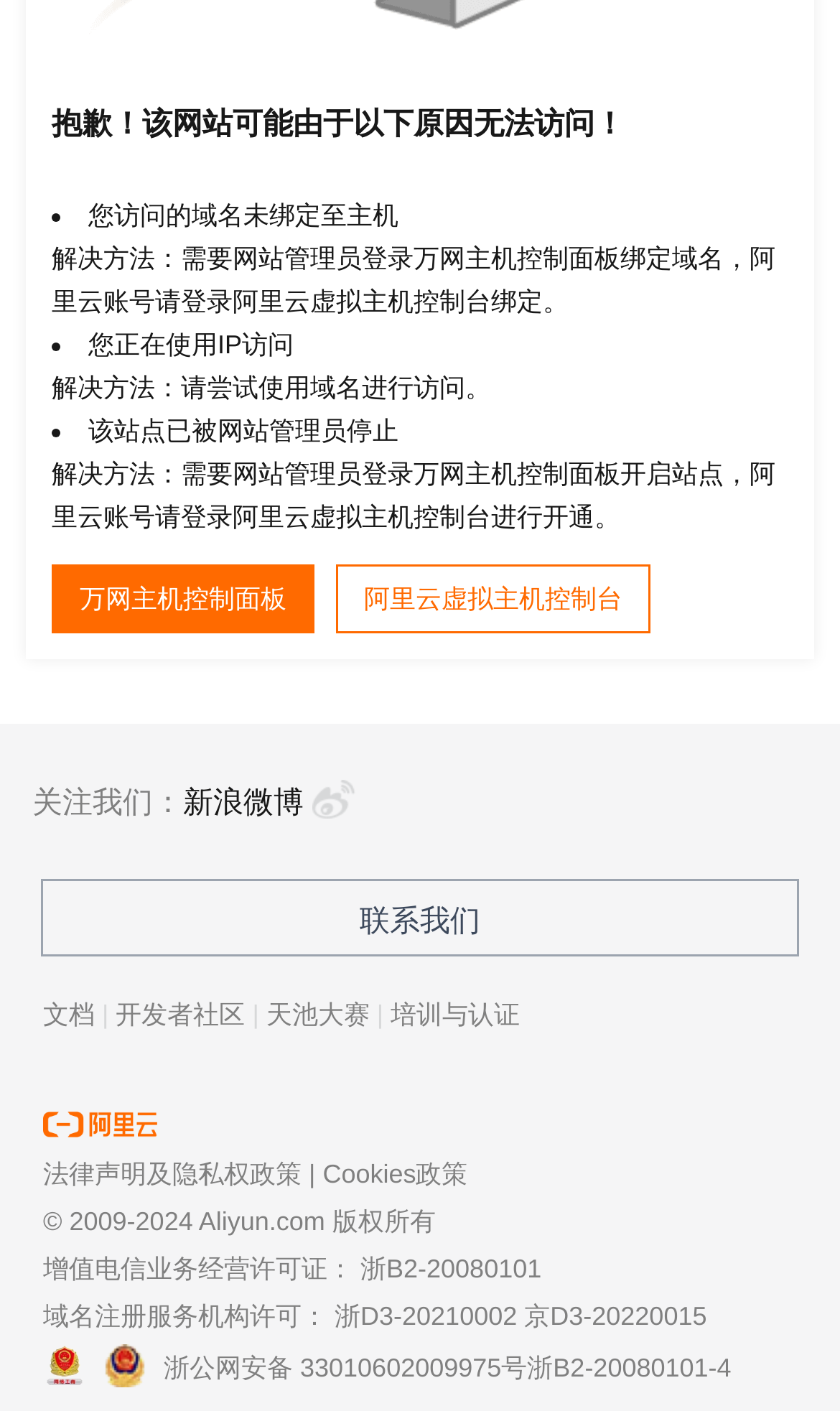Using the description "浙D3-20210002", locate and provide the bounding box of the UI element.

[0.398, 0.915, 0.616, 0.949]